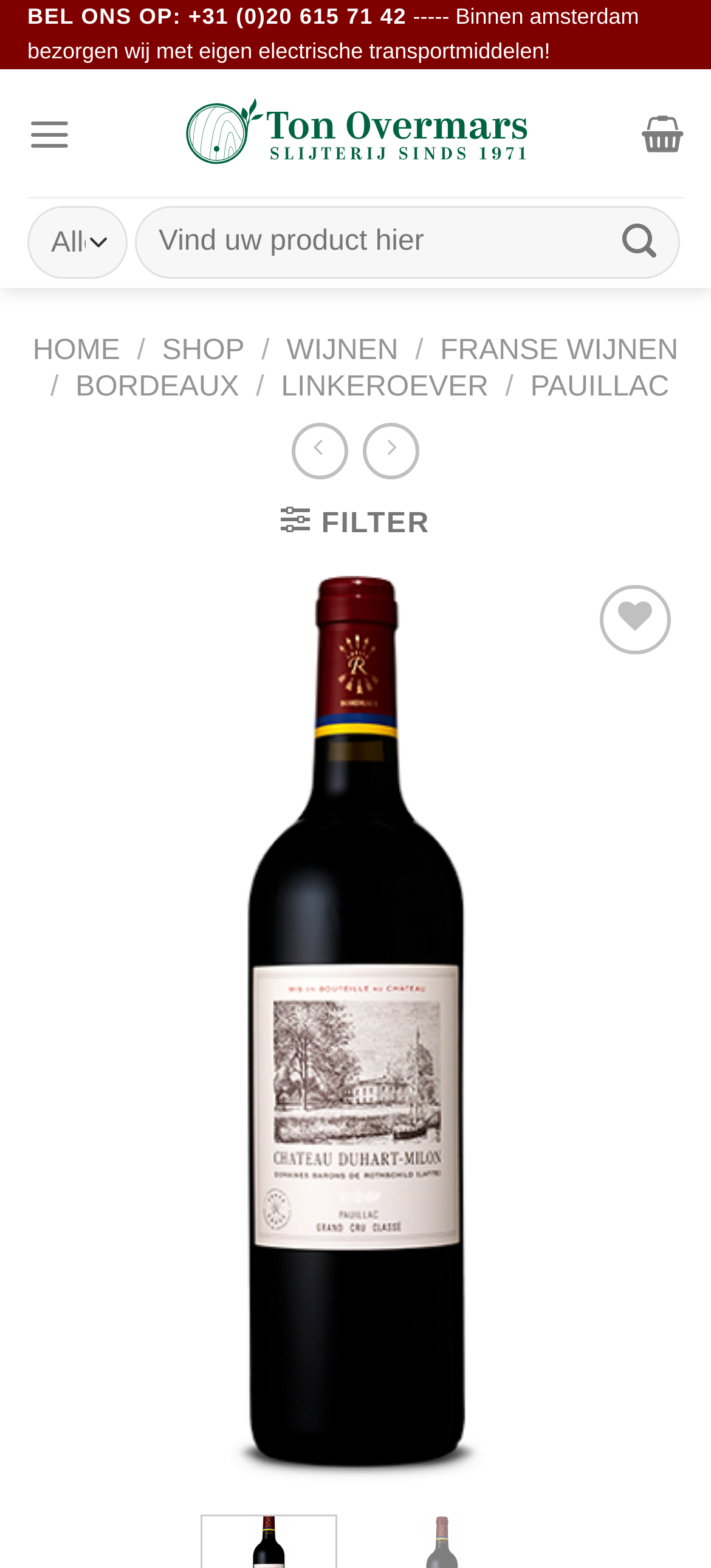What is the name of the wine being displayed?
Please describe in detail the information shown in the image to answer the question.

The name of the wine can be inferred from the root element 'Château Duhart Milon 2015 - Ton Overmars' and also from the link element 'Château Duhart Milon 2015-0'.